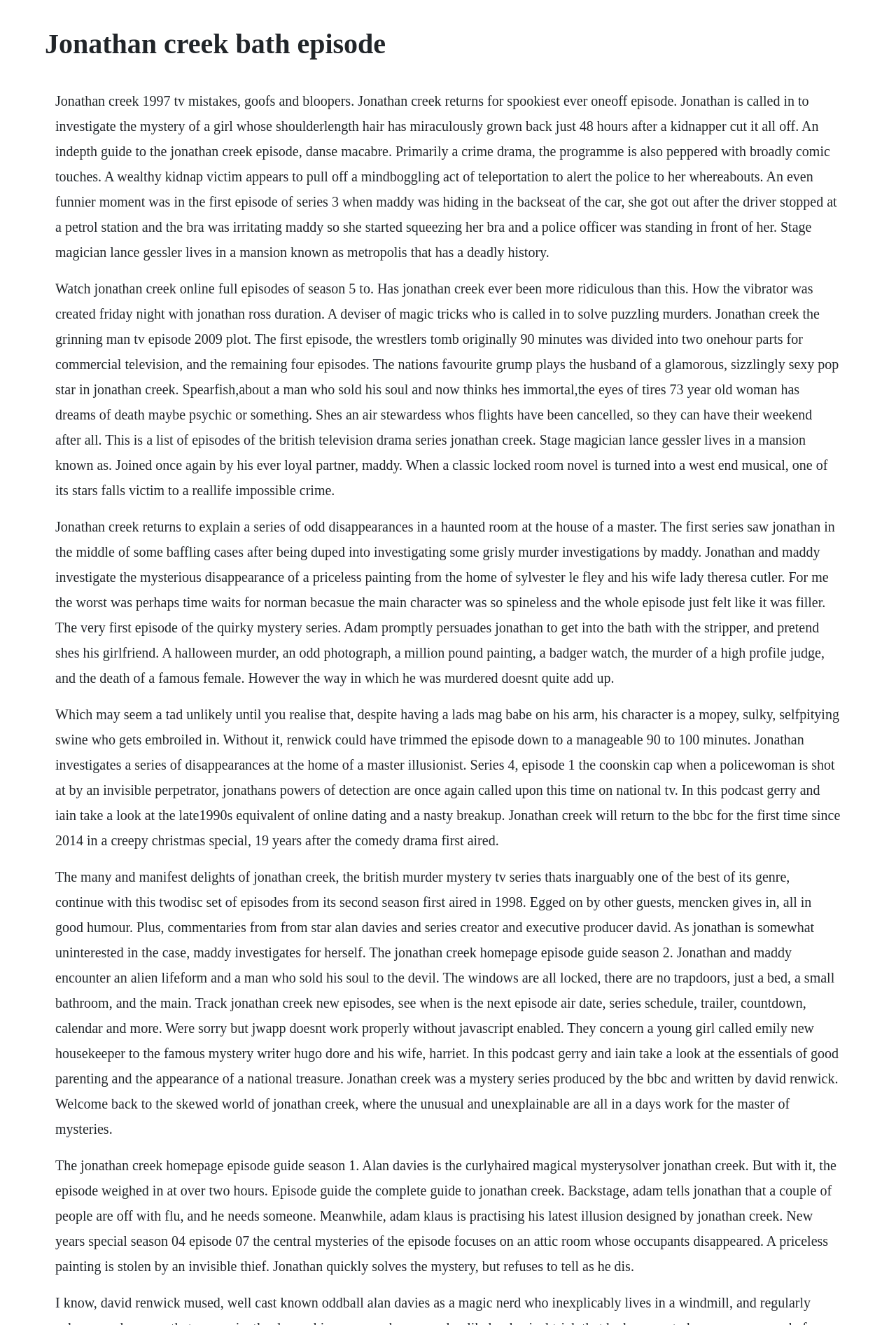Determine the title of the webpage and give its text content.

Jonathan creek bath episode